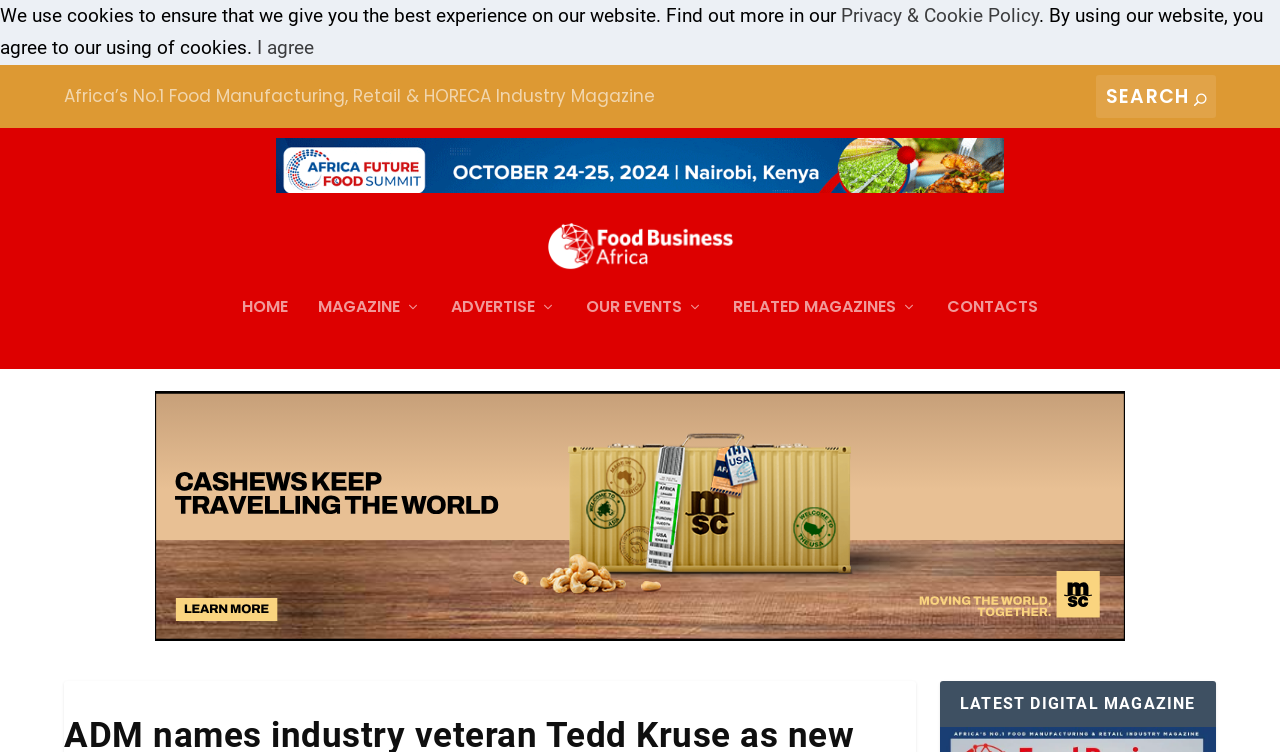Determine the coordinates of the bounding box that should be clicked to complete the instruction: "Read Food Business Africa Magazine". The coordinates should be represented by four float numbers between 0 and 1: [left, top, right, bottom].

[0.05, 0.269, 0.95, 0.356]